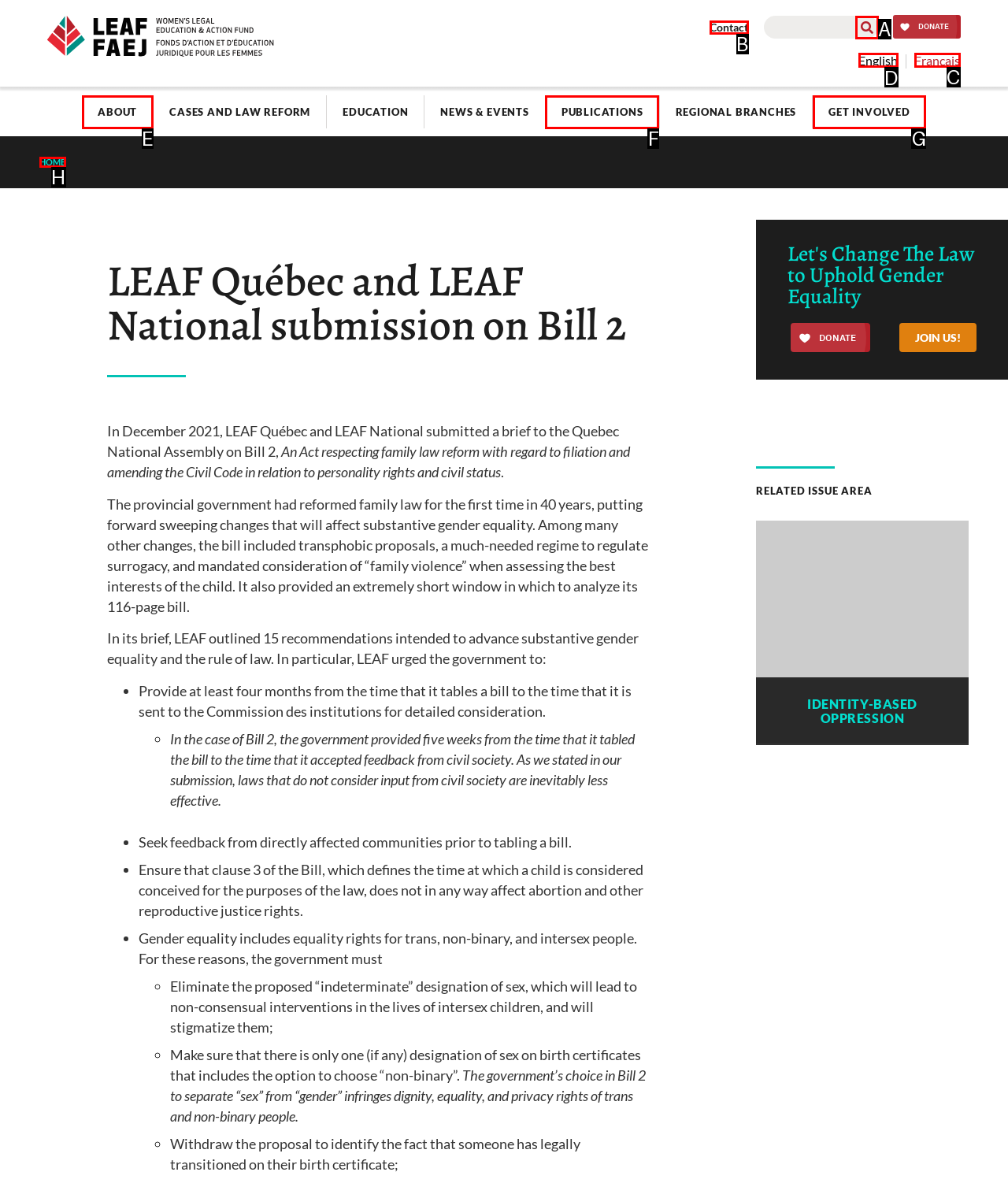Select the HTML element to finish the task: Switch to English Reply with the letter of the correct option.

D